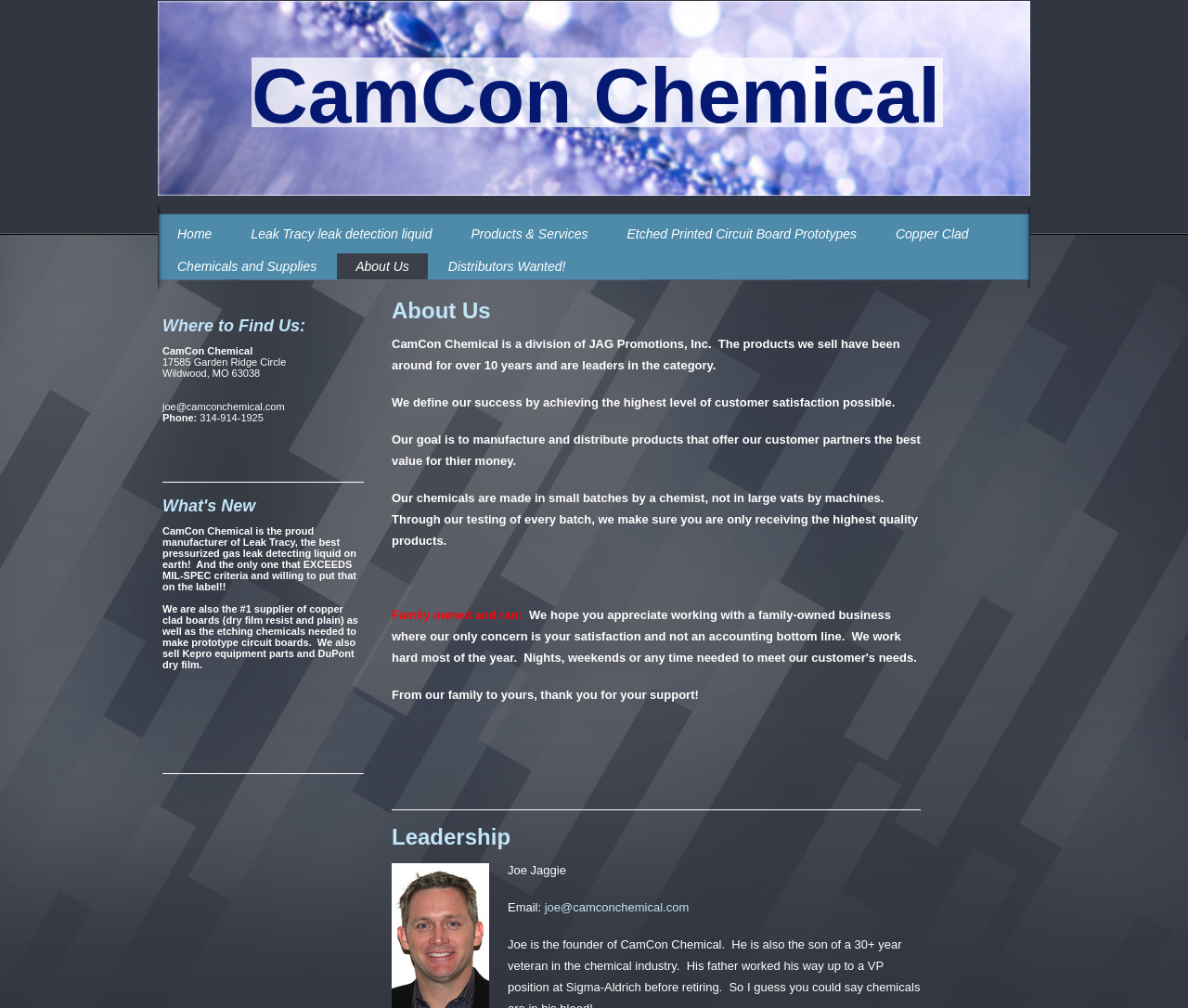Identify the bounding box coordinates of the section that should be clicked to achieve the task described: "Get directions to Wildwood, MO 63038".

[0.137, 0.354, 0.241, 0.365]